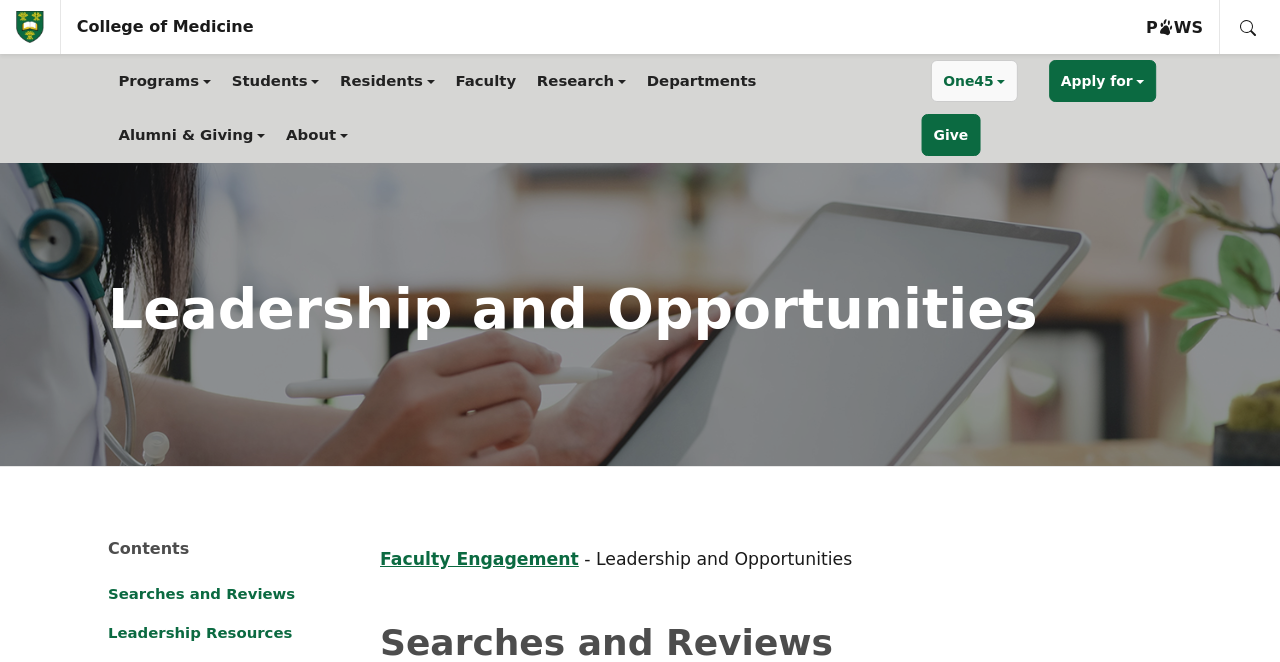Highlight the bounding box coordinates of the region I should click on to meet the following instruction: "Give".

[0.72, 0.173, 0.766, 0.236]